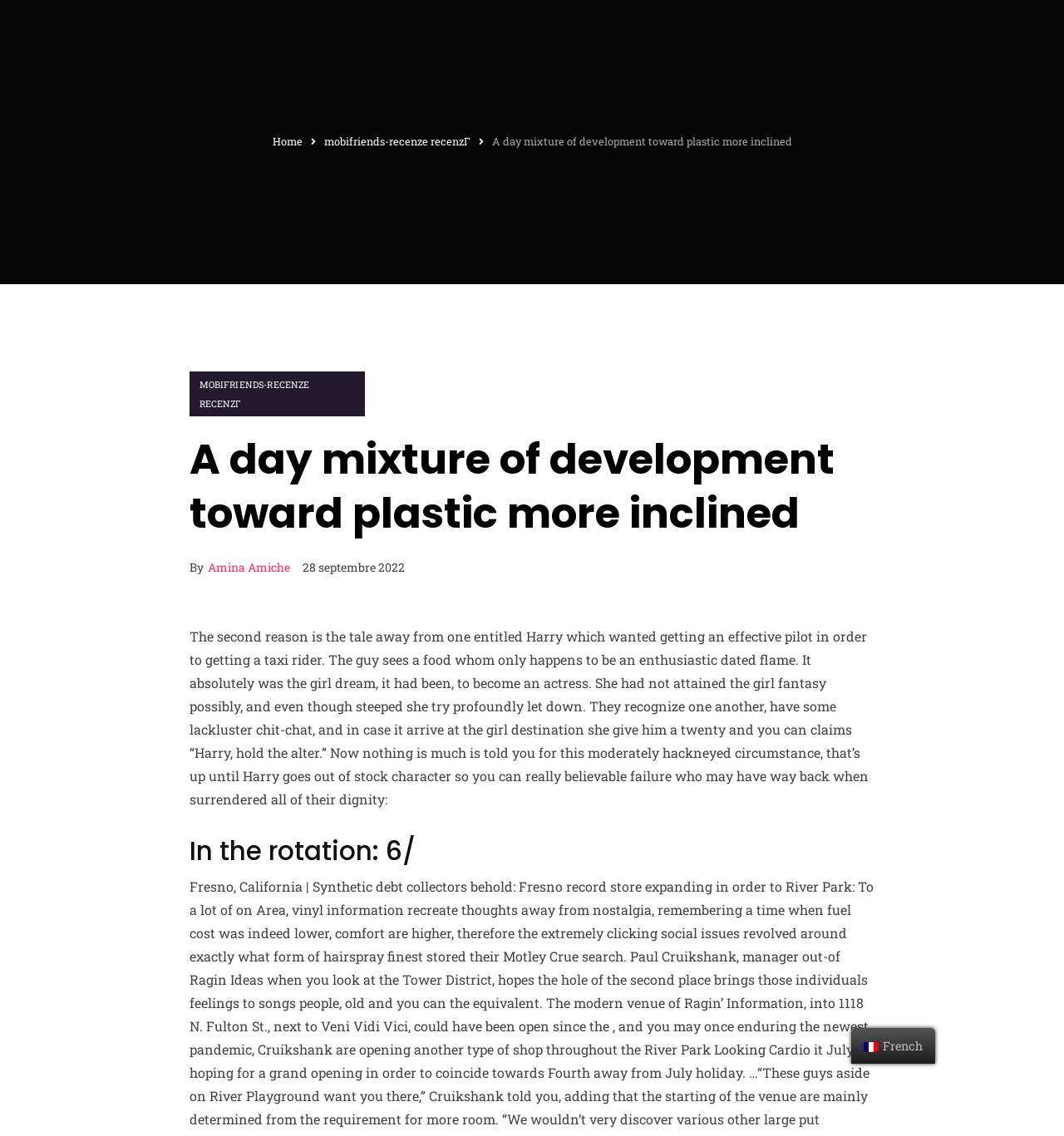Locate the bounding box of the UI element with the following description: "French".

[0.8, 0.905, 0.879, 0.936]